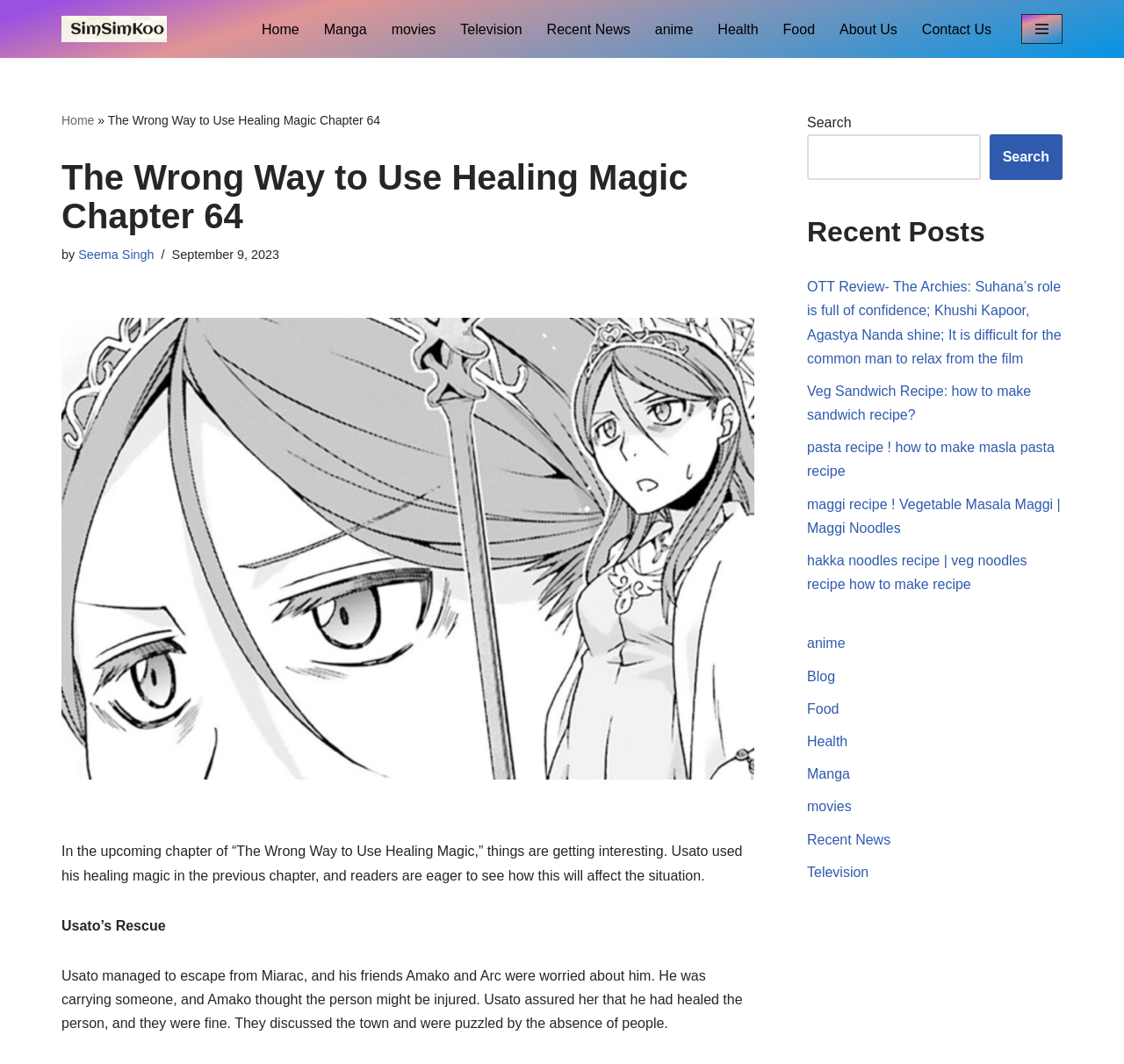Summarize the webpage in an elaborate manner.

This webpage is about "The Wrong Way to Use Healing Magic Chapter 64" and appears to be a blog post or article. At the top, there is a navigation menu with links to "Home", "Manga", "Movies", "Television", "Recent News", "Anime", "Health", "Food", "About Us", and "Contact Us". 

Below the navigation menu, there is a heading with the title of the chapter, followed by the author's name, "Seema Singh", and the publication date, "September 9, 2023". 

The main content of the webpage is a summary of the chapter, which describes the plot and events that have unfolded. There are three paragraphs of text that provide an overview of the story.

To the right of the main content, there is a complementary section with a search bar and a list of recent posts. The recent posts include links to various articles, such as "OTT Review- The Archies", "Veg Sandwich Recipe", and "hakka noodles recipe". There are also links to categories like "Anime", "Blog", "Food", "Health", "Manga", "Movies", "Recent News", and "Television".